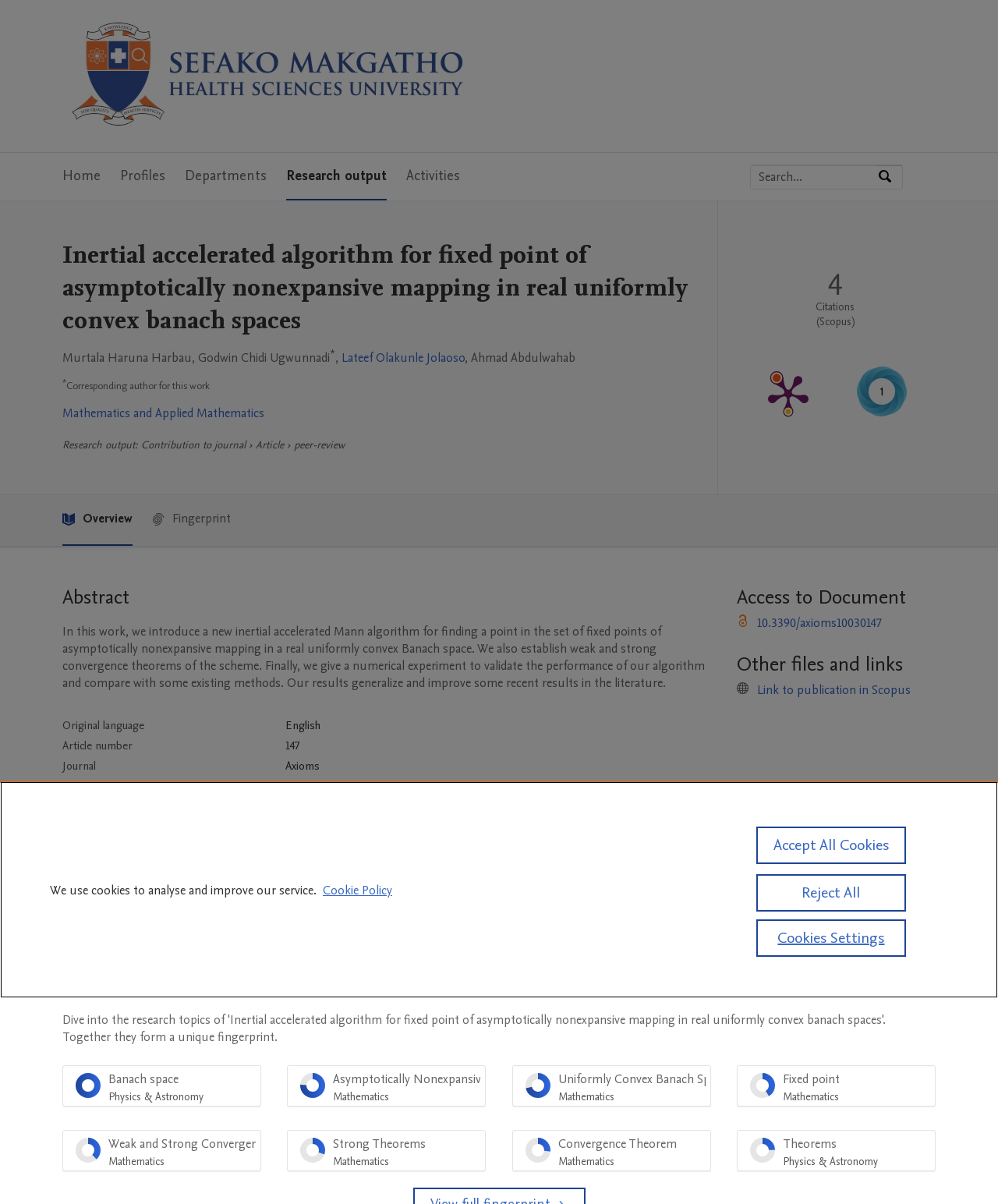From the screenshot, find the bounding box of the UI element matching this description: "Privacy Policy". Supply the bounding box coordinates in the form [left, top, right, bottom], each a float between 0 and 1.

None